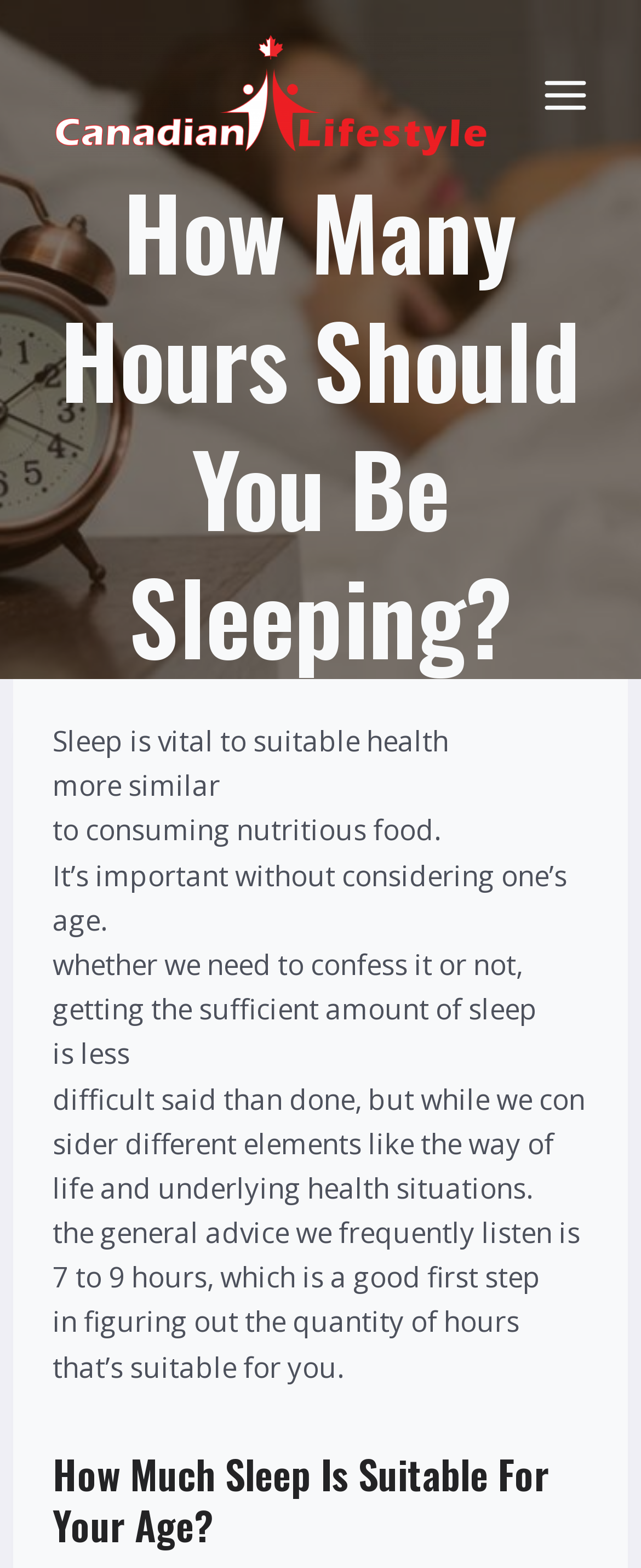Answer the following in one word or a short phrase: 
What is the purpose of determining the quantity of sleep?

to figure out the quantity of hours that's suitable for you